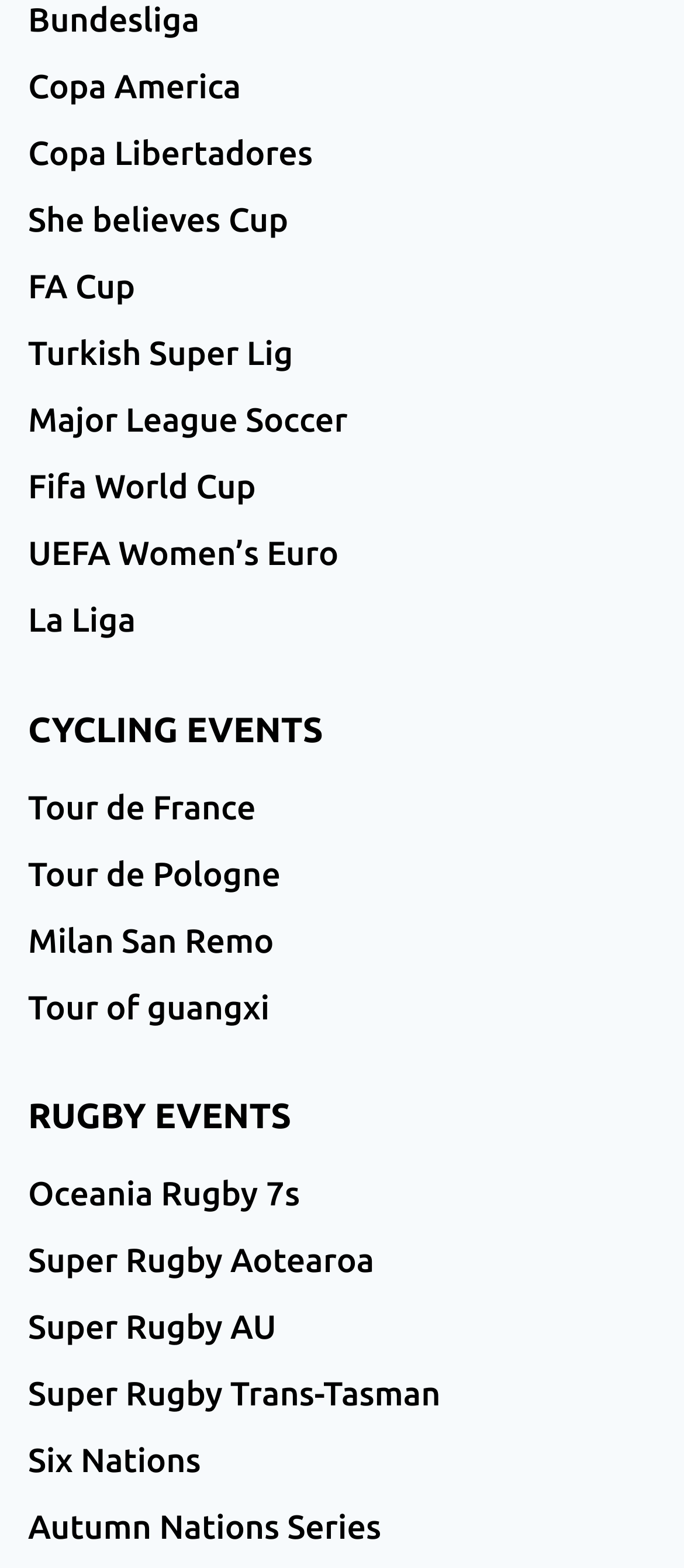Identify the bounding box coordinates for the element you need to click to achieve the following task: "Click on Copa America". Provide the bounding box coordinates as four float numbers between 0 and 1, in the form [left, top, right, bottom].

[0.041, 0.034, 0.959, 0.077]